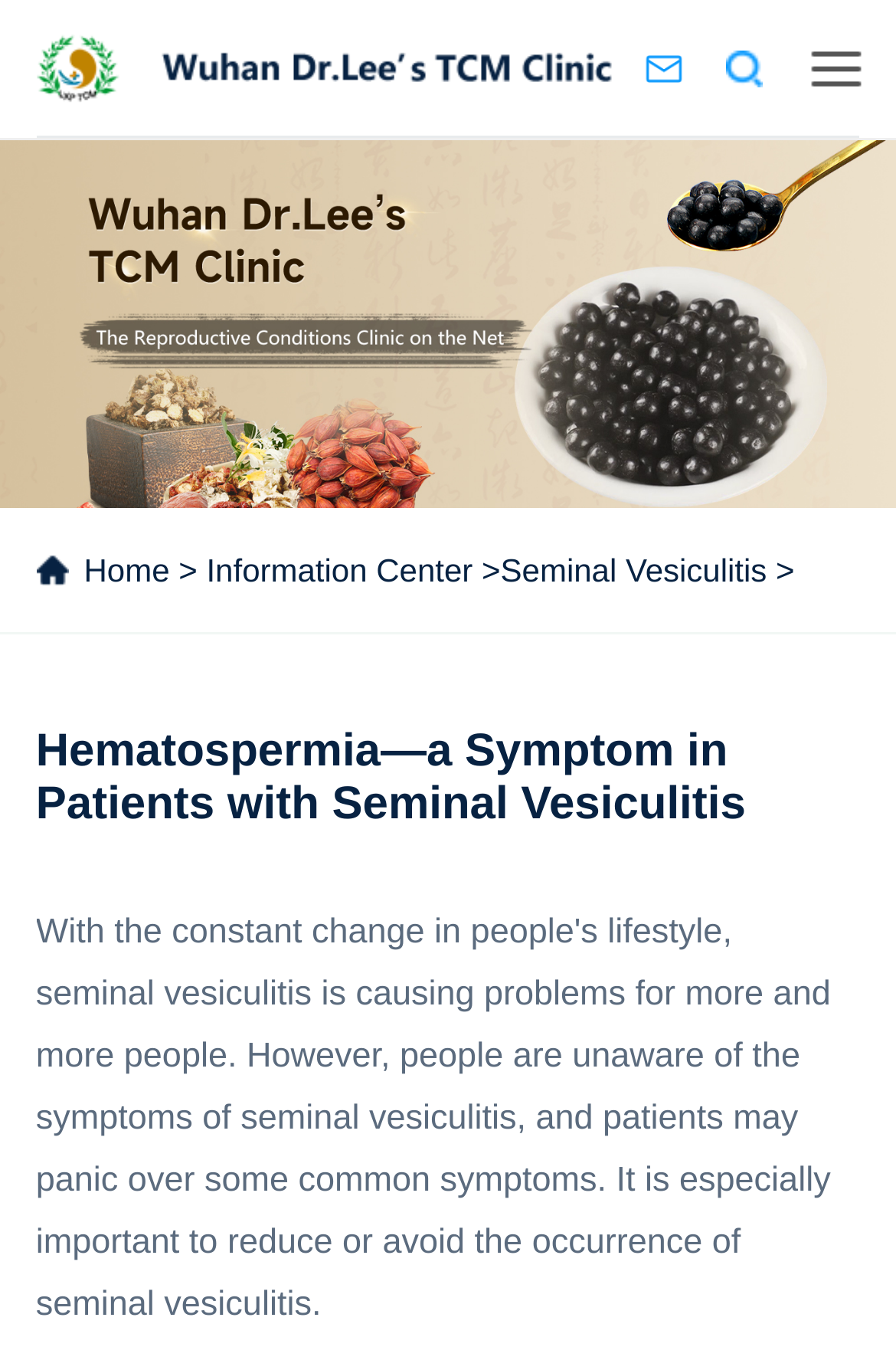Refer to the image and provide an in-depth answer to the question: 
How many navigation links are there?

I can see four navigation links: 'Home', 'Information Center', 'Seminal Vesiculitis', and 'Contact us'. These links are likely used for navigating to different sections of the website.